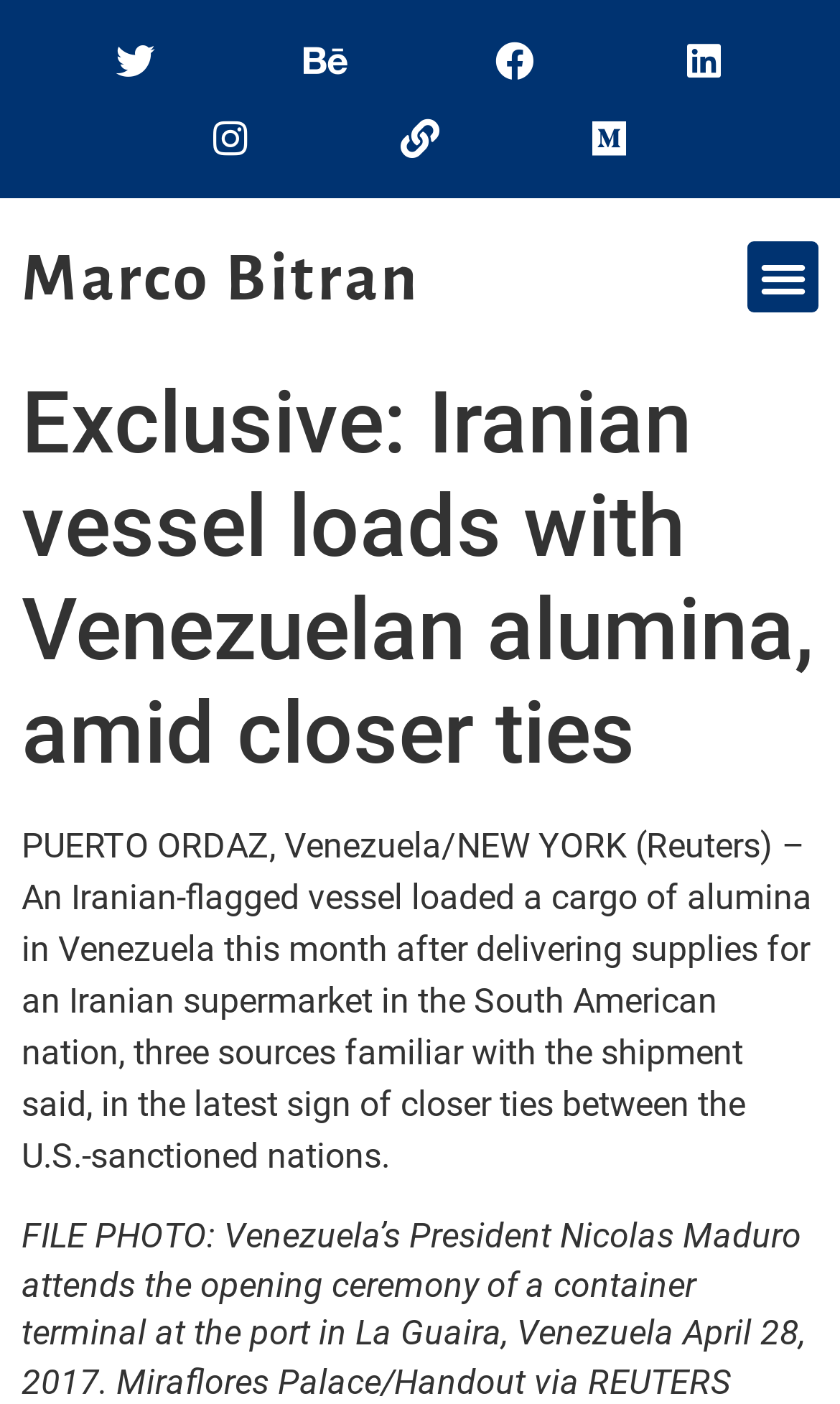Find the bounding box coordinates of the element to click in order to complete the given instruction: "Go to Facebook."

[0.567, 0.015, 0.659, 0.071]